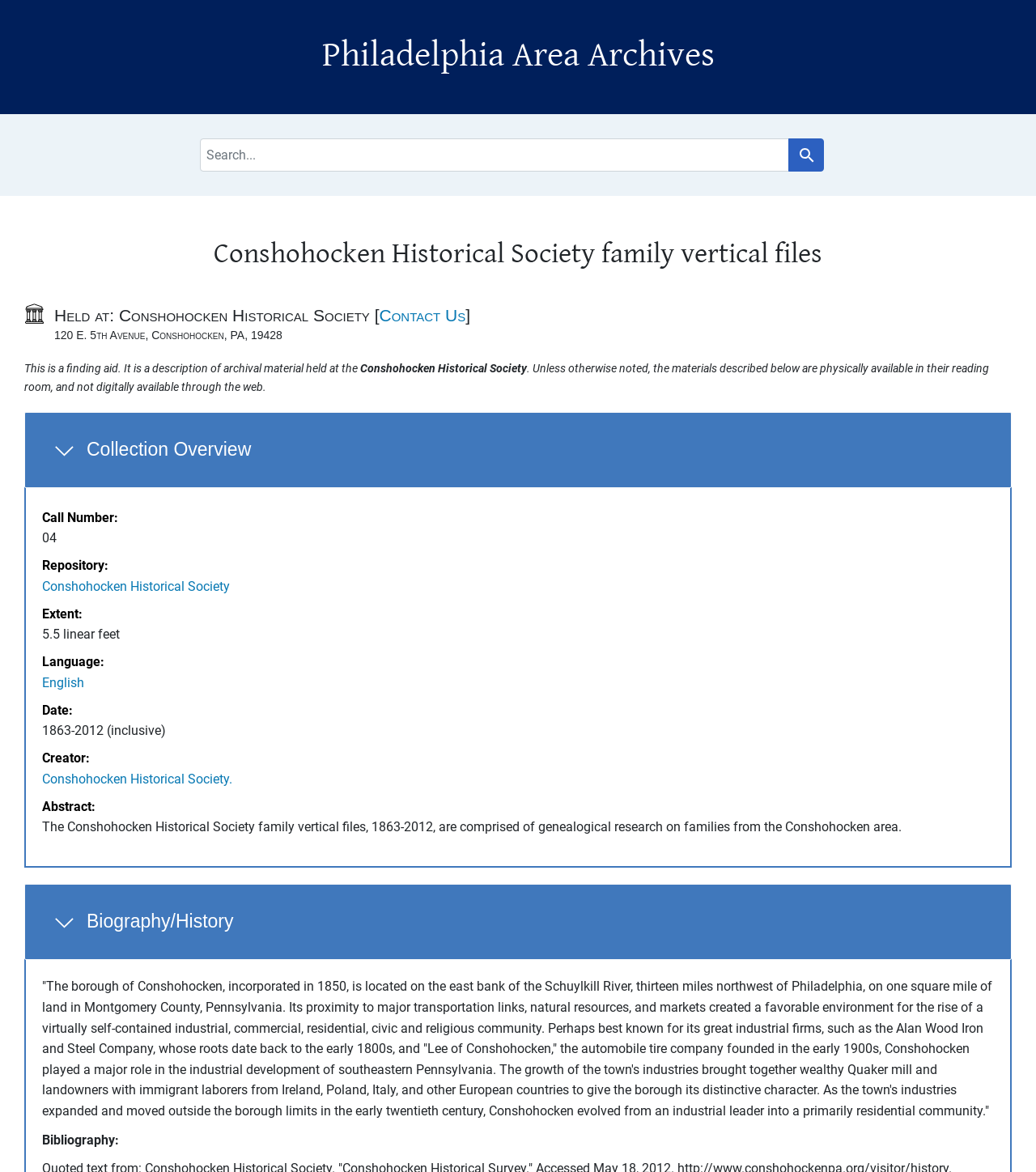Provide the bounding box coordinates of the section that needs to be clicked to accomplish the following instruction: "Go to main content."

[0.008, 0.003, 0.065, 0.01]